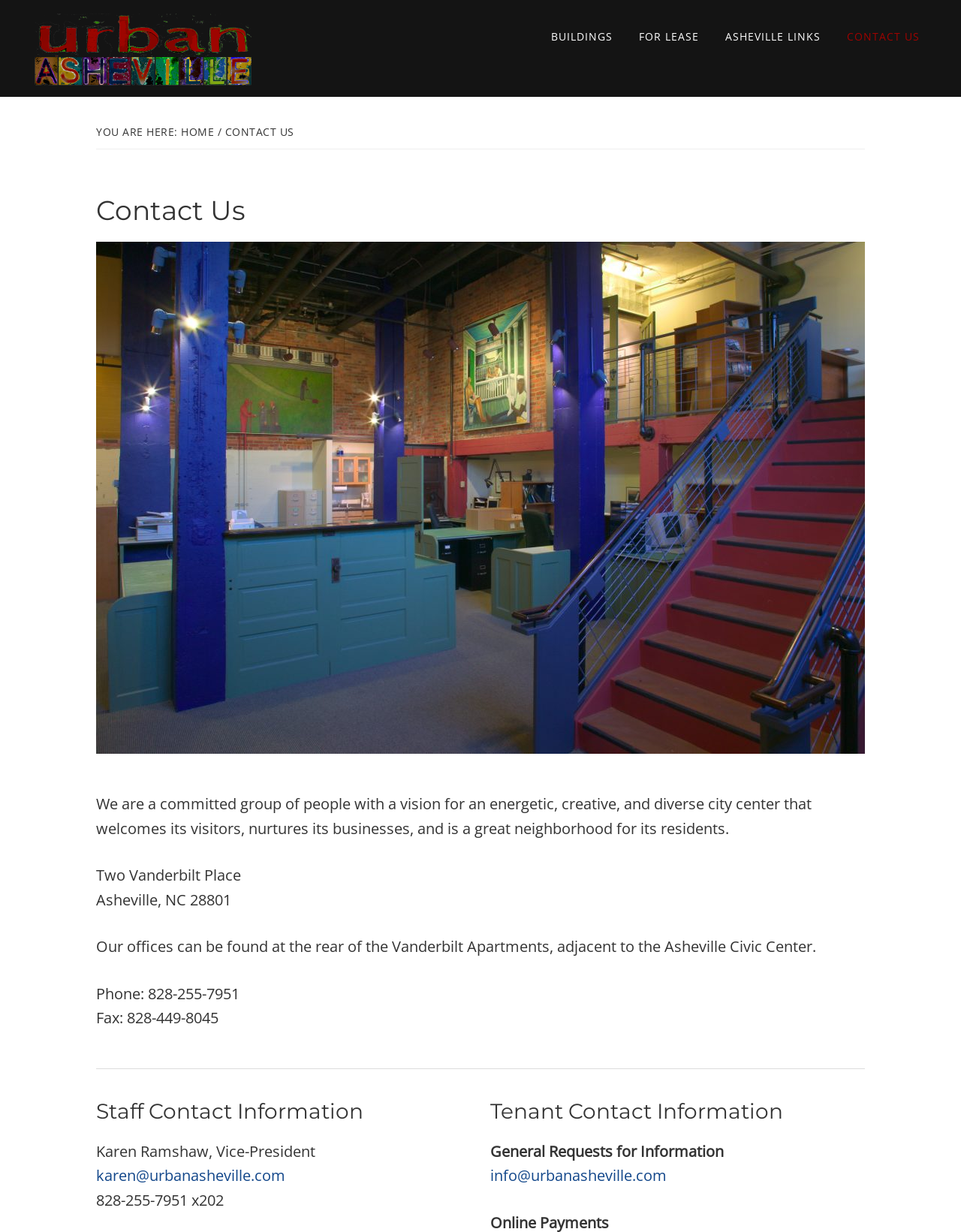Who is the Vice-President of the organization? From the image, respond with a single word or brief phrase.

Karen Ramshaw